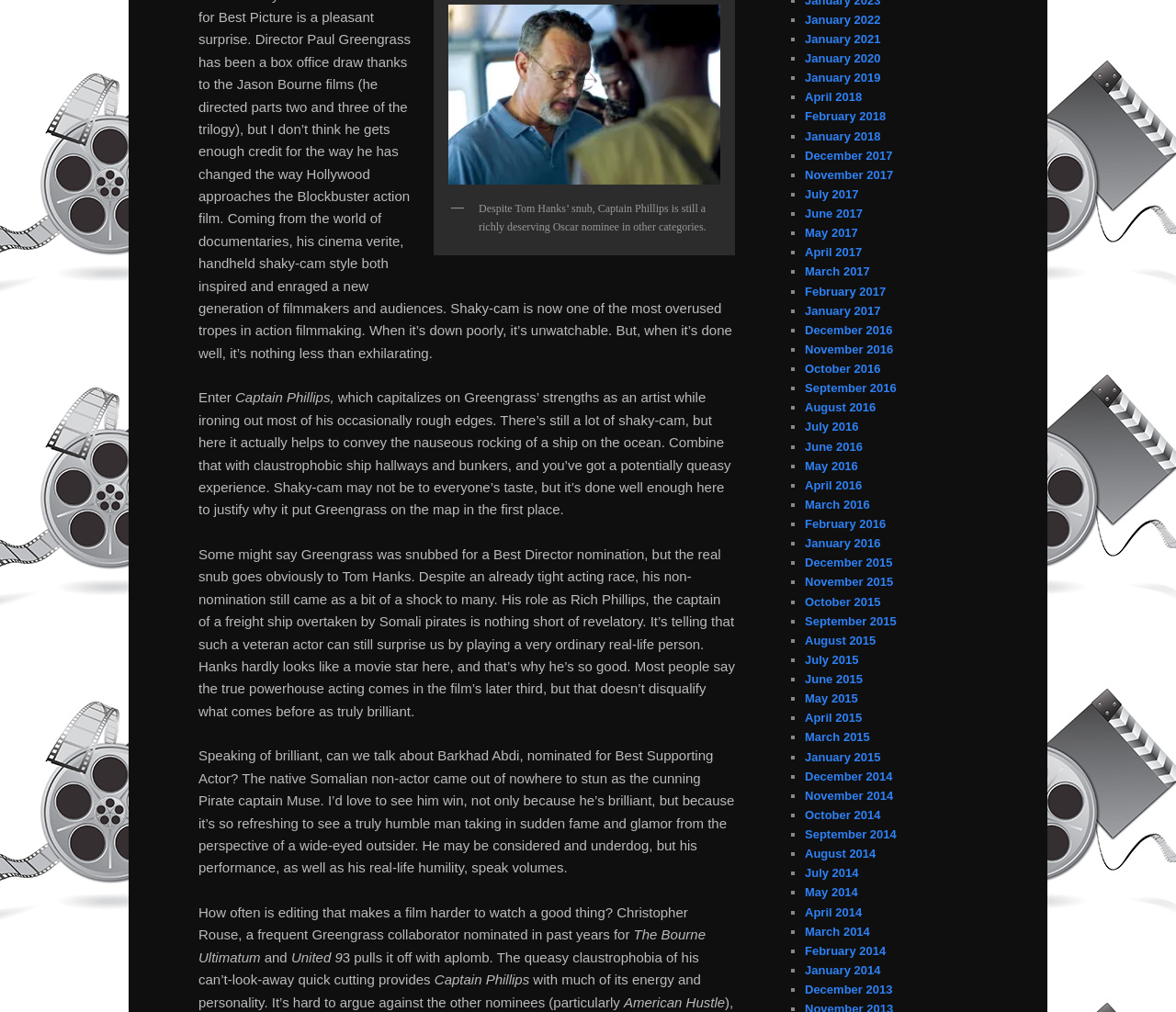Given the webpage screenshot, identify the bounding box of the UI element that matches this description: "Menu Toggle".

None